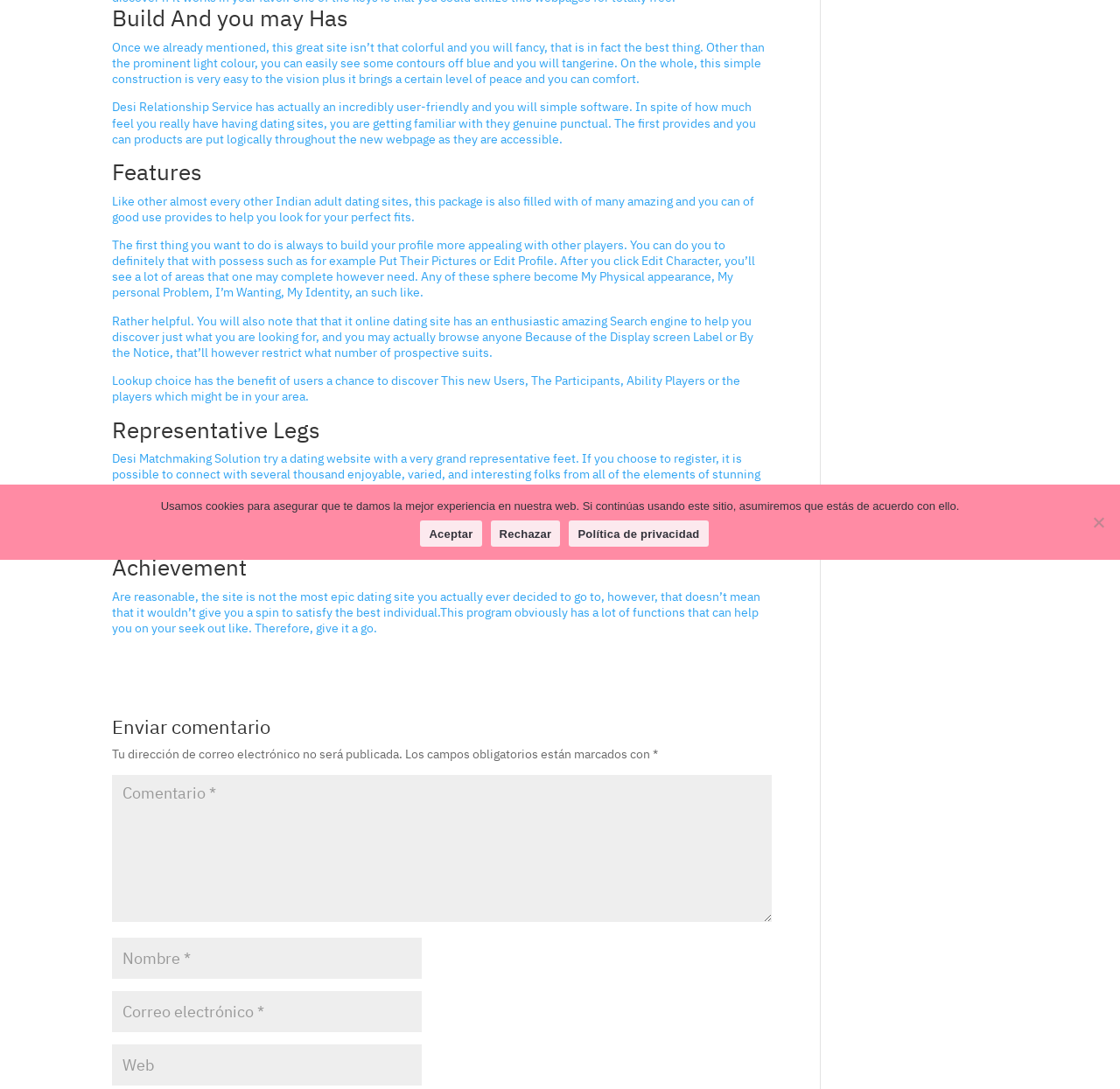Extract the bounding box coordinates of the UI element described: "Enviar comentario". Provide the coordinates in the format [left, top, right, bottom] with values ranging from 0 to 1.

[0.1, 0.656, 0.689, 0.679]